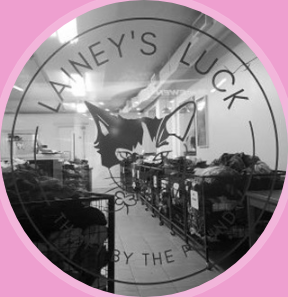From the image, can you give a detailed response to the question below:
What is the design of the logo?

The logo features a stylized cat in a black-and-white design, which adds a playful touch to the overall aesthetic of the store.